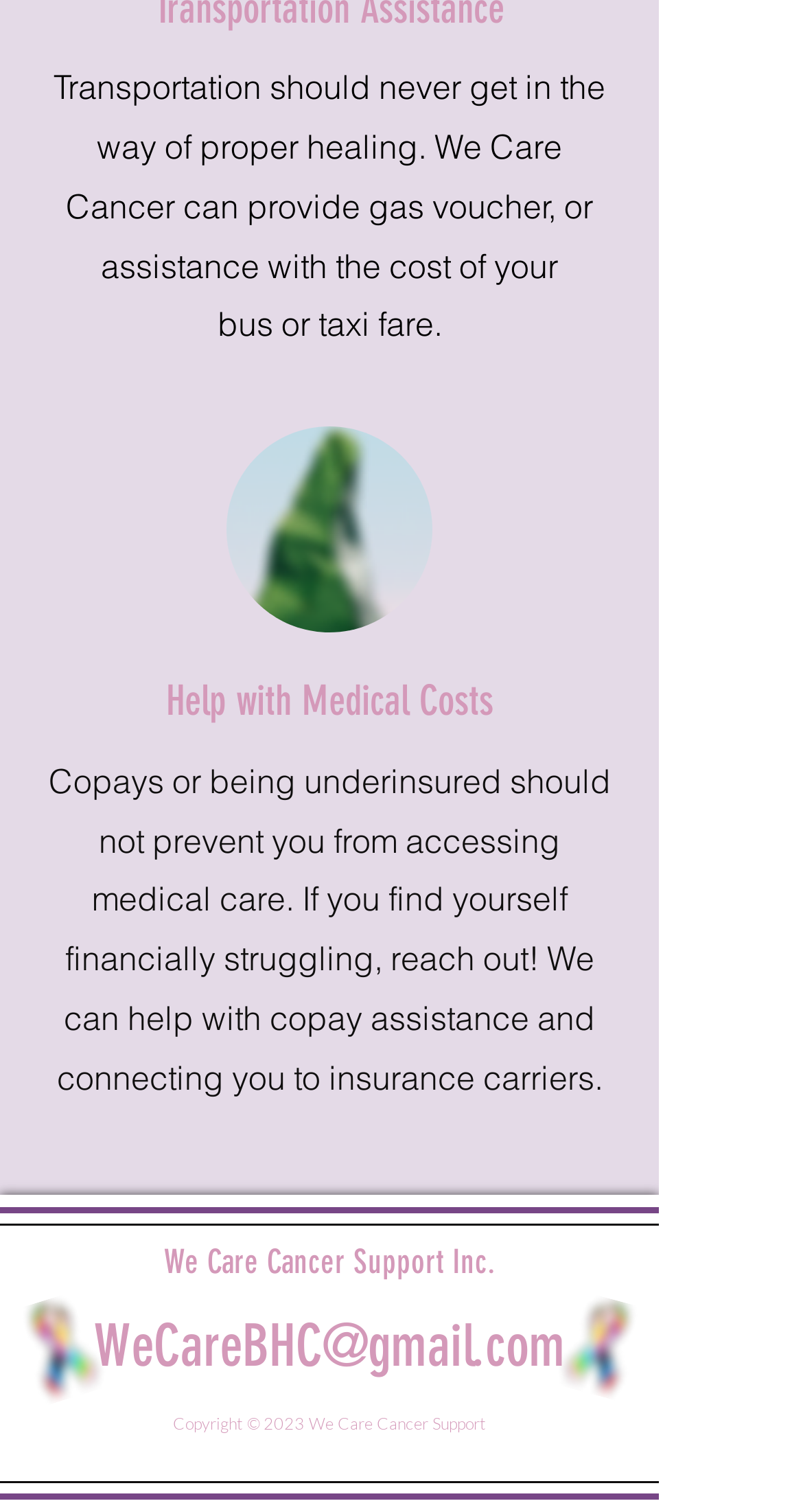Provide a brief response to the question using a single word or phrase: 
What kind of support does We Care Cancer provide?

Medical cost support